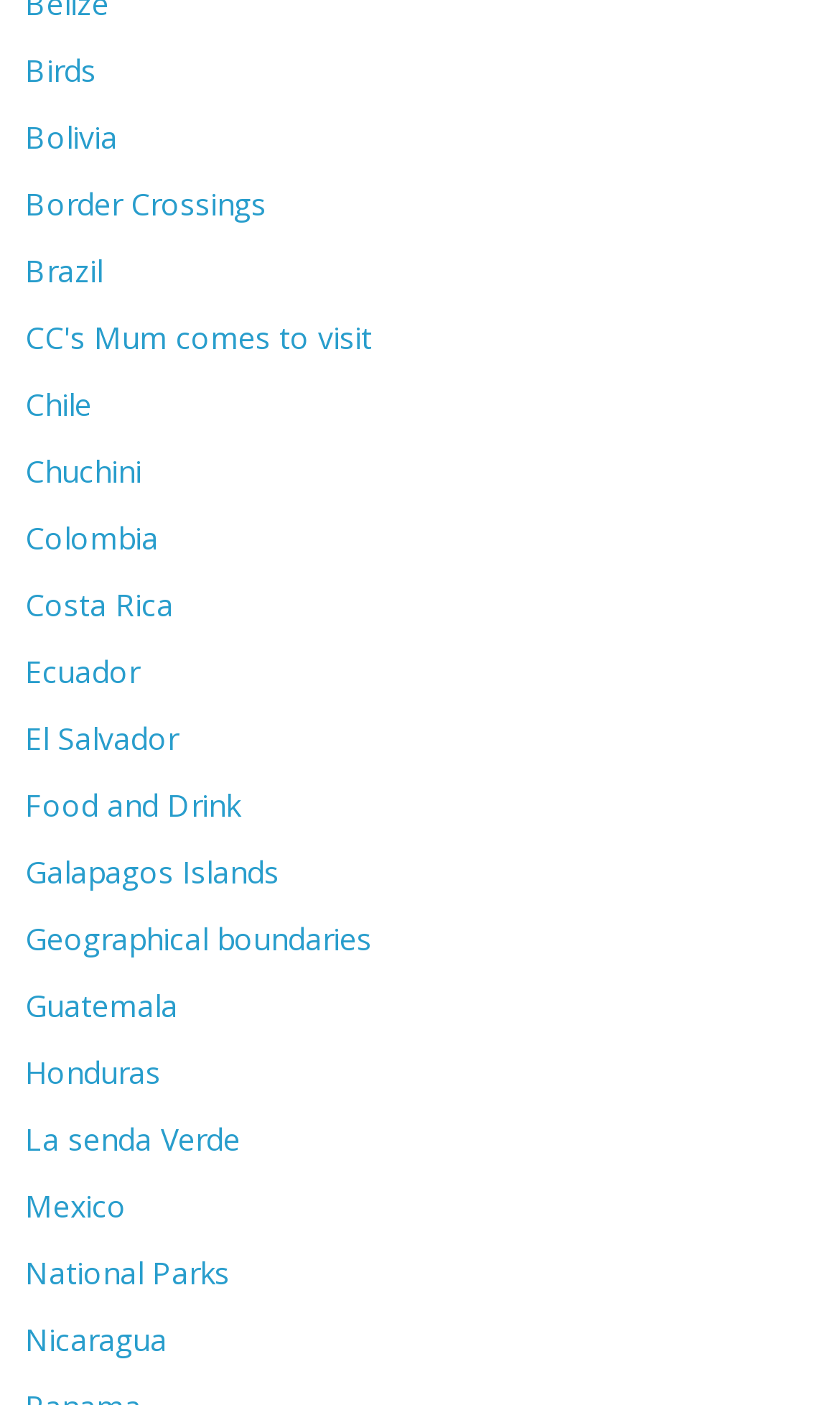Find the bounding box coordinates for the HTML element described as: "Ecuador". The coordinates should consist of four float values between 0 and 1, i.e., [left, top, right, bottom].

[0.03, 0.463, 0.166, 0.492]